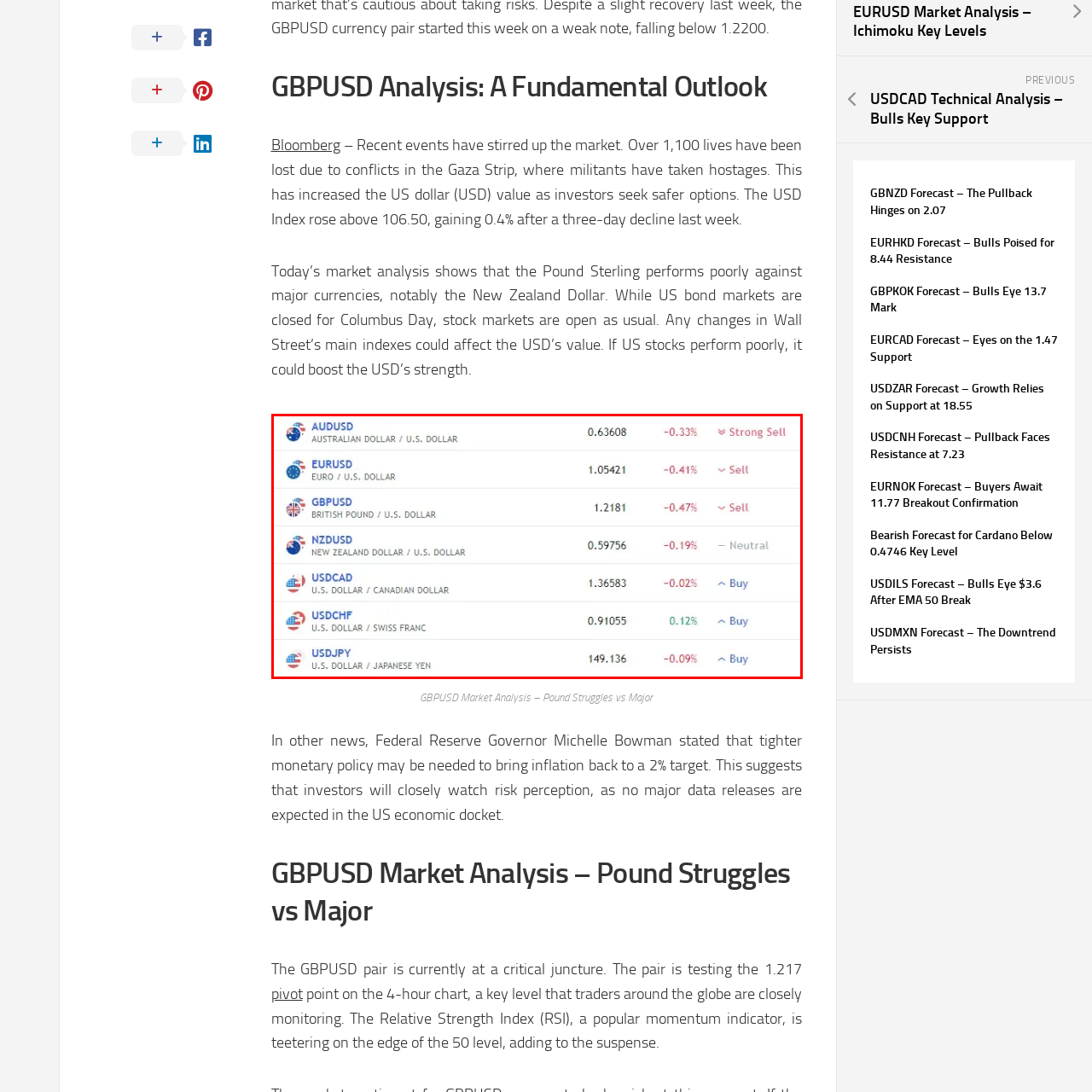Concentrate on the image highlighted by the red boundary and deliver a detailed answer to the following question, using the information from the image:
Why is the GBP/USD categorized as 'Sell'?

The GBP/USD is categorized as 'Sell' because its value has declined by 0.47%, indicating a downward trend in the market.